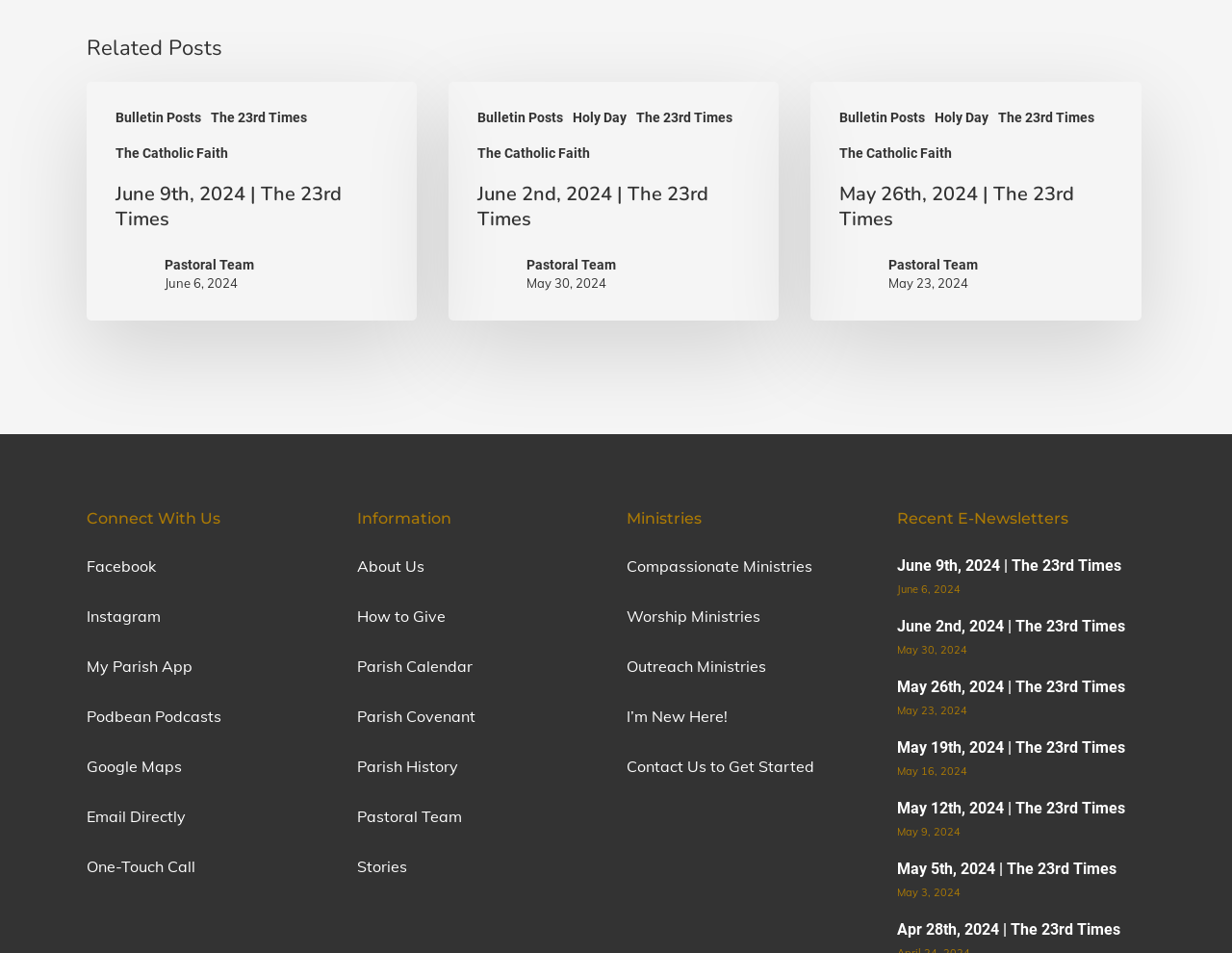Ascertain the bounding box coordinates for the UI element detailed here: "Bulletin Posts". The coordinates should be provided as [left, top, right, bottom] with each value being a float between 0 and 1.

[0.682, 0.115, 0.751, 0.134]